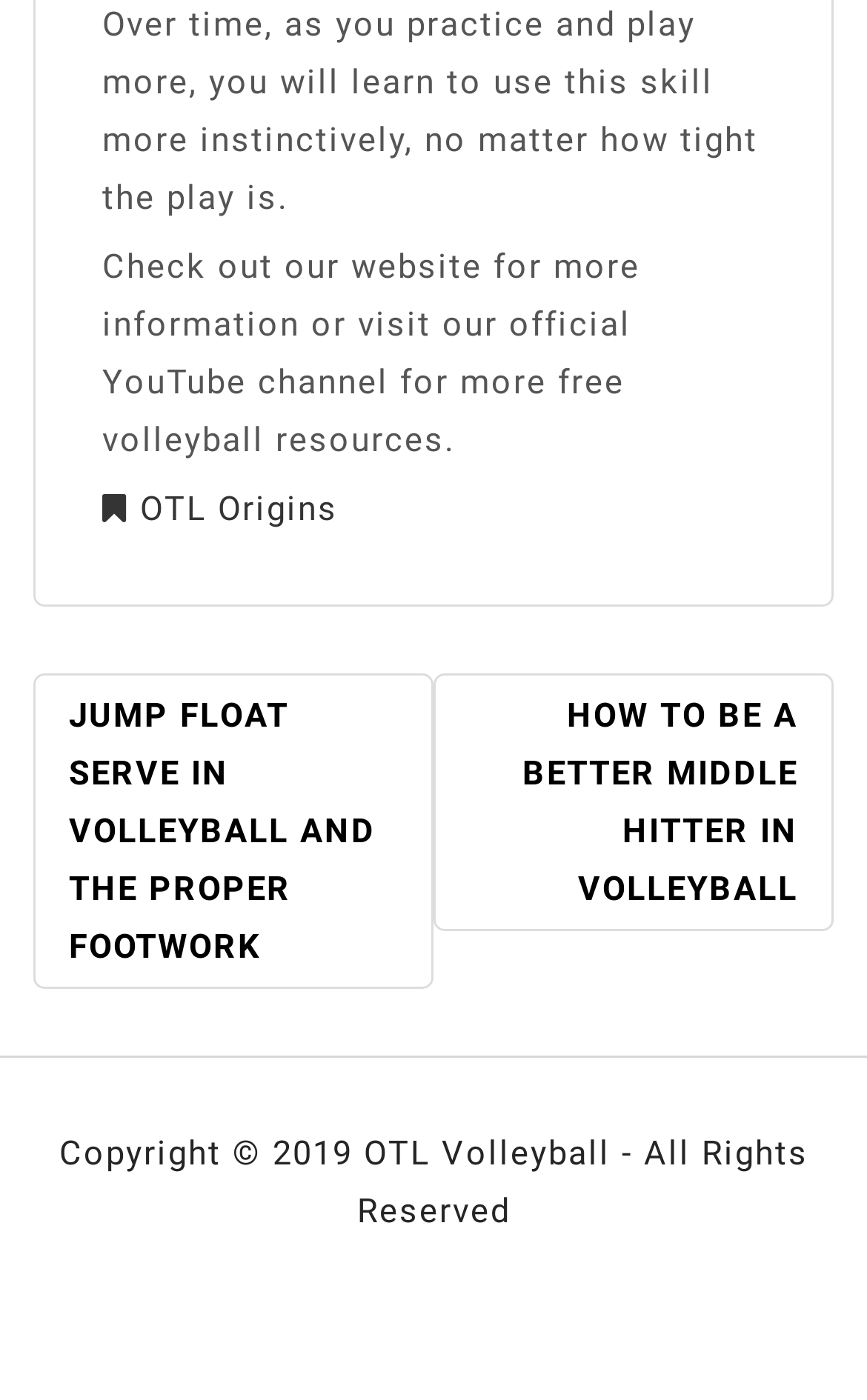Using the element description provided, determine the bounding box coordinates in the format (top-left x, top-left y, bottom-right x, bottom-right y). Ensure that all values are floating point numbers between 0 and 1. Element description: OTL Origins

[0.162, 0.35, 0.39, 0.378]